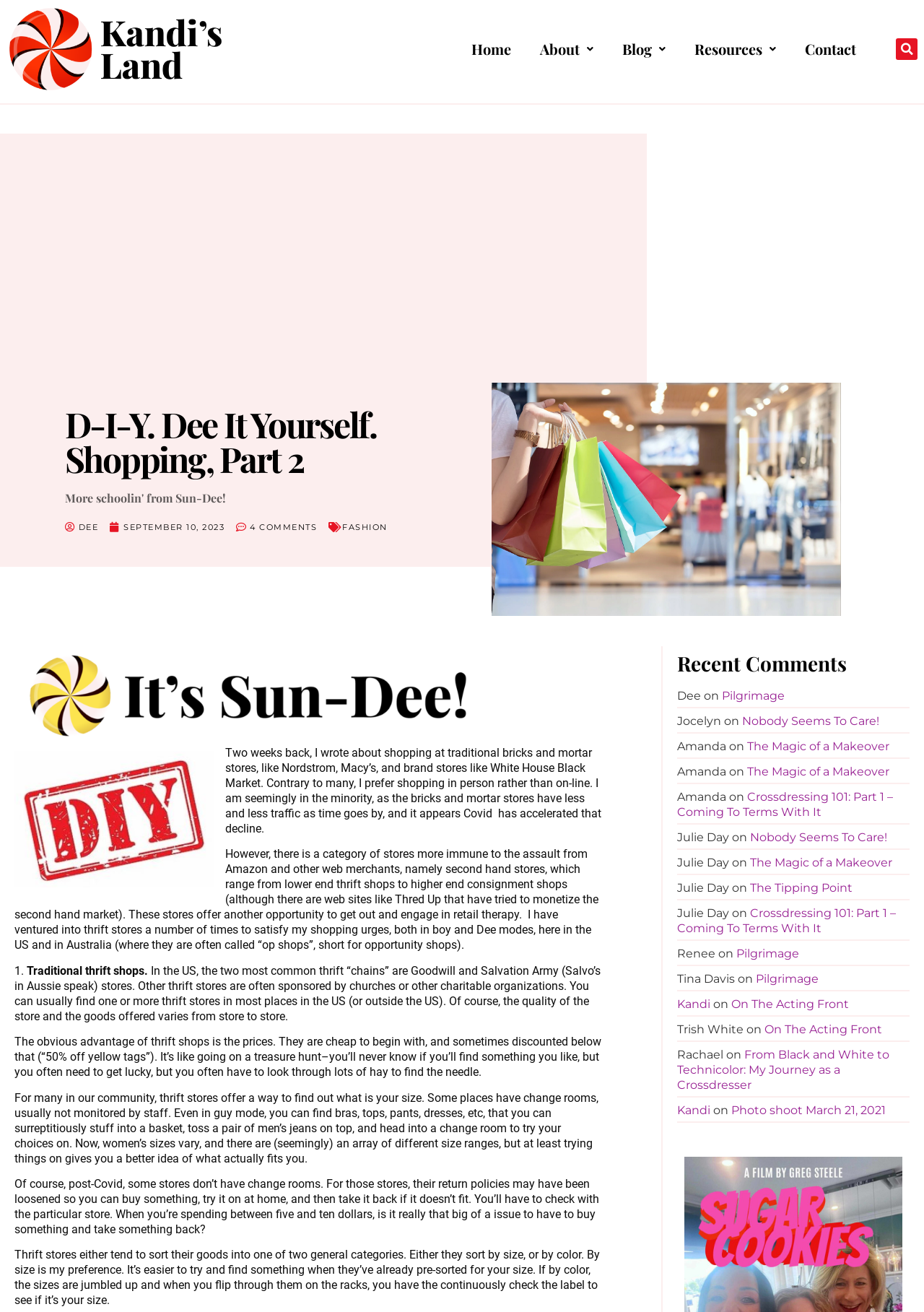What is the name of the blog?
Please provide an in-depth and detailed response to the question.

The name of the blog can be found in the root element 'D-I-Y. Dee It Yourself. Shopping, Part 2 - Kandi's Land!' which is the title of the webpage.